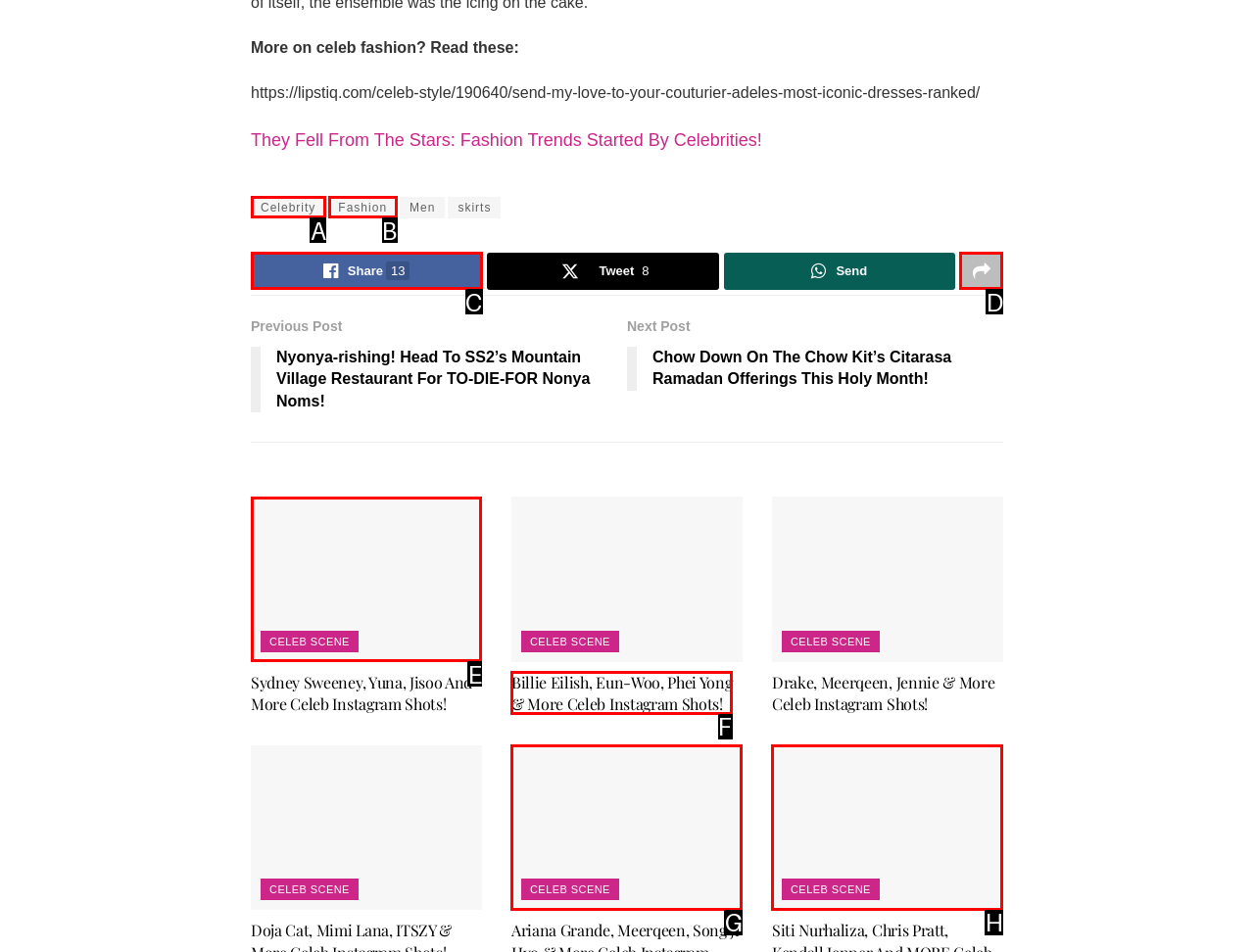Select the appropriate HTML element that needs to be clicked to execute the following task: View celebrity news. Respond with the letter of the option.

A